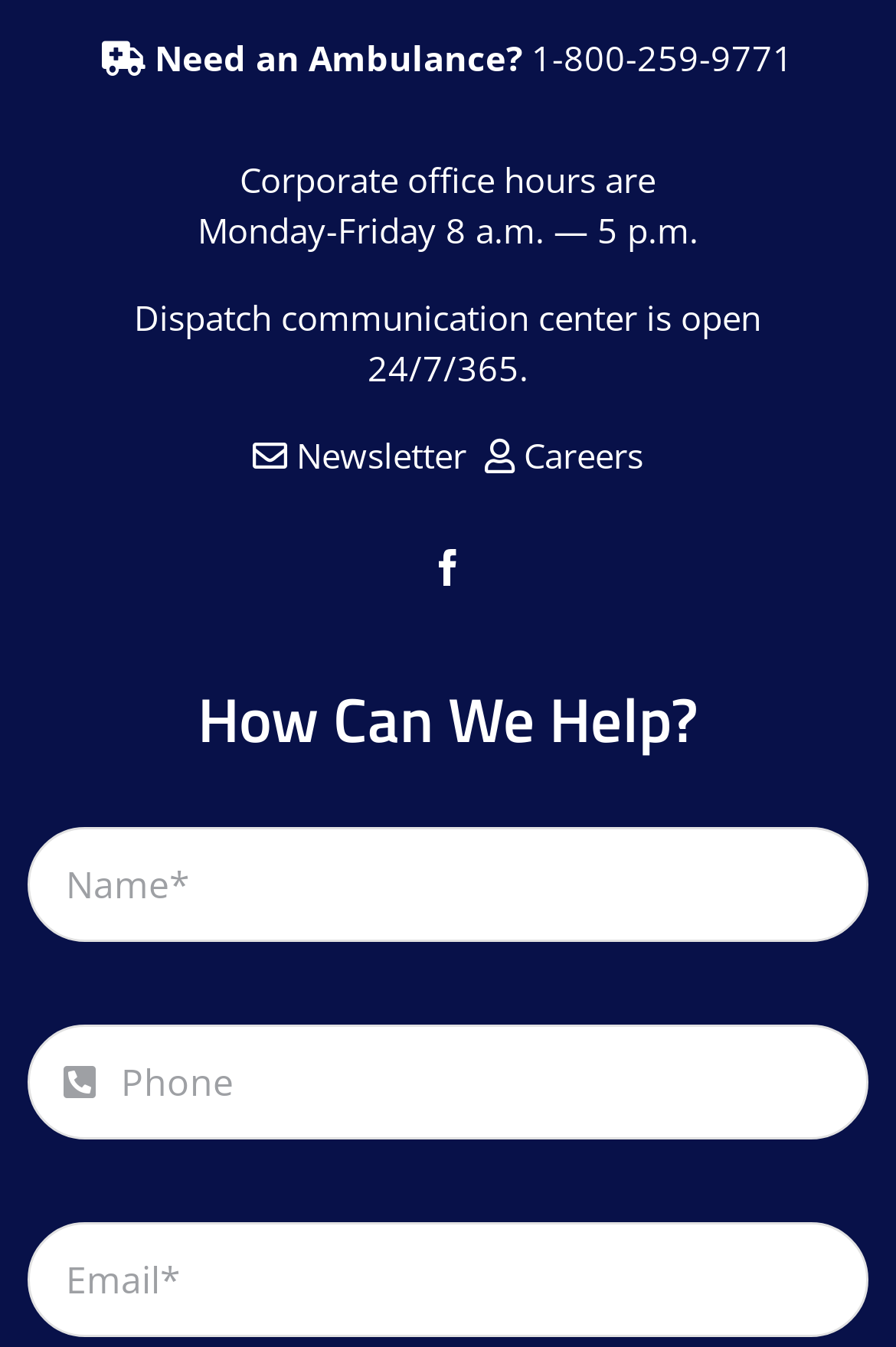How many textboxes are required on the page?
Examine the webpage screenshot and provide an in-depth answer to the question.

There are three textboxes on the page, but two of them are required, as indicated by the 'required: True' attribute. The first required textbox is located at the top of the page, and the second required textbox is located below it.